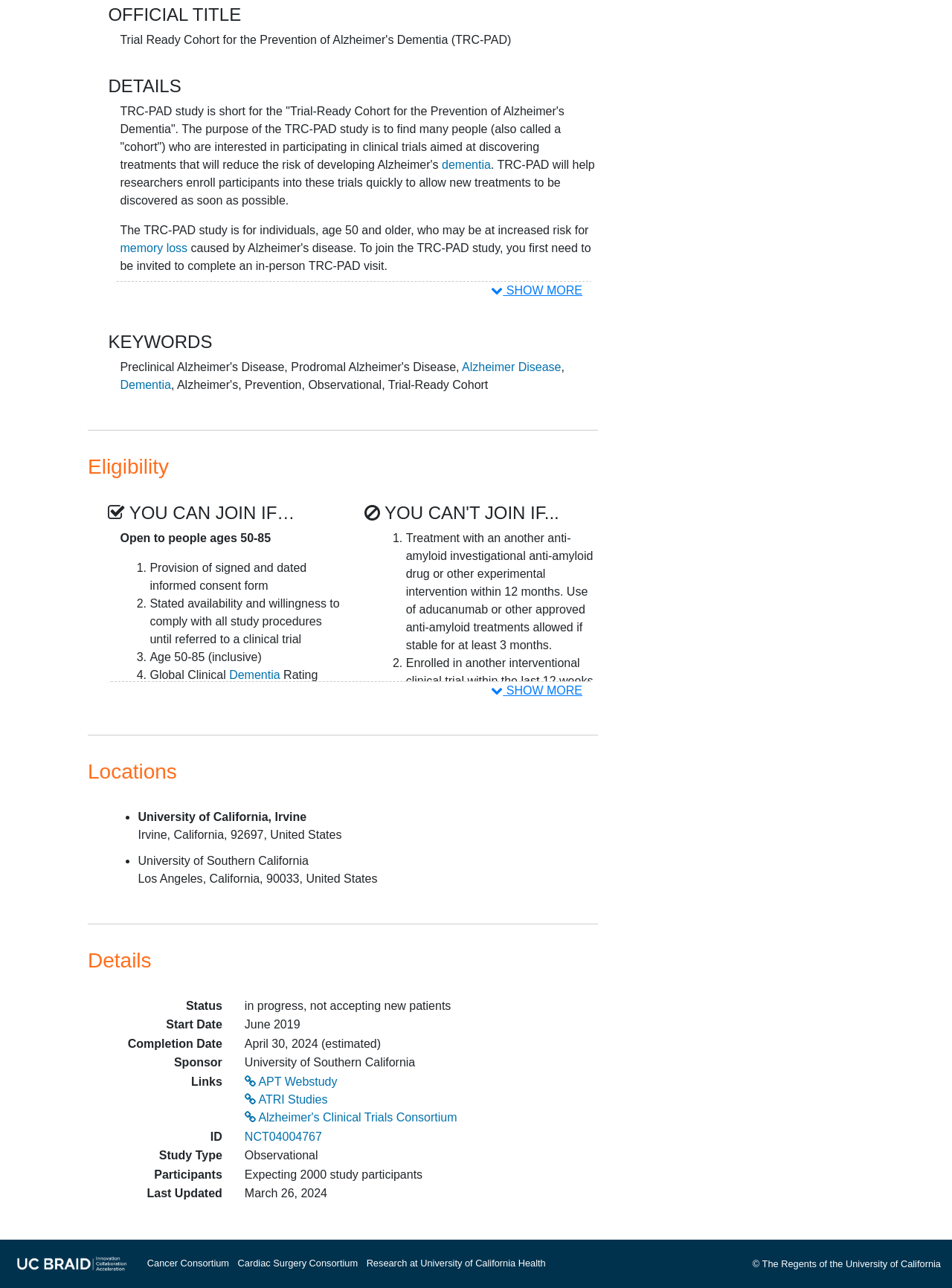What is required for females who are not surgically sterile or post-menopausal by two years?
Analyze the screenshot and provide a detailed answer to the question.

For females who are not surgically sterile or post-menopausal by two years, a negative pregnancy test is required prior to amyloid PET scan, as stated in the Eligibility section under the condition 'For females who are not surgically sterile or post-menopausal by two years...'.